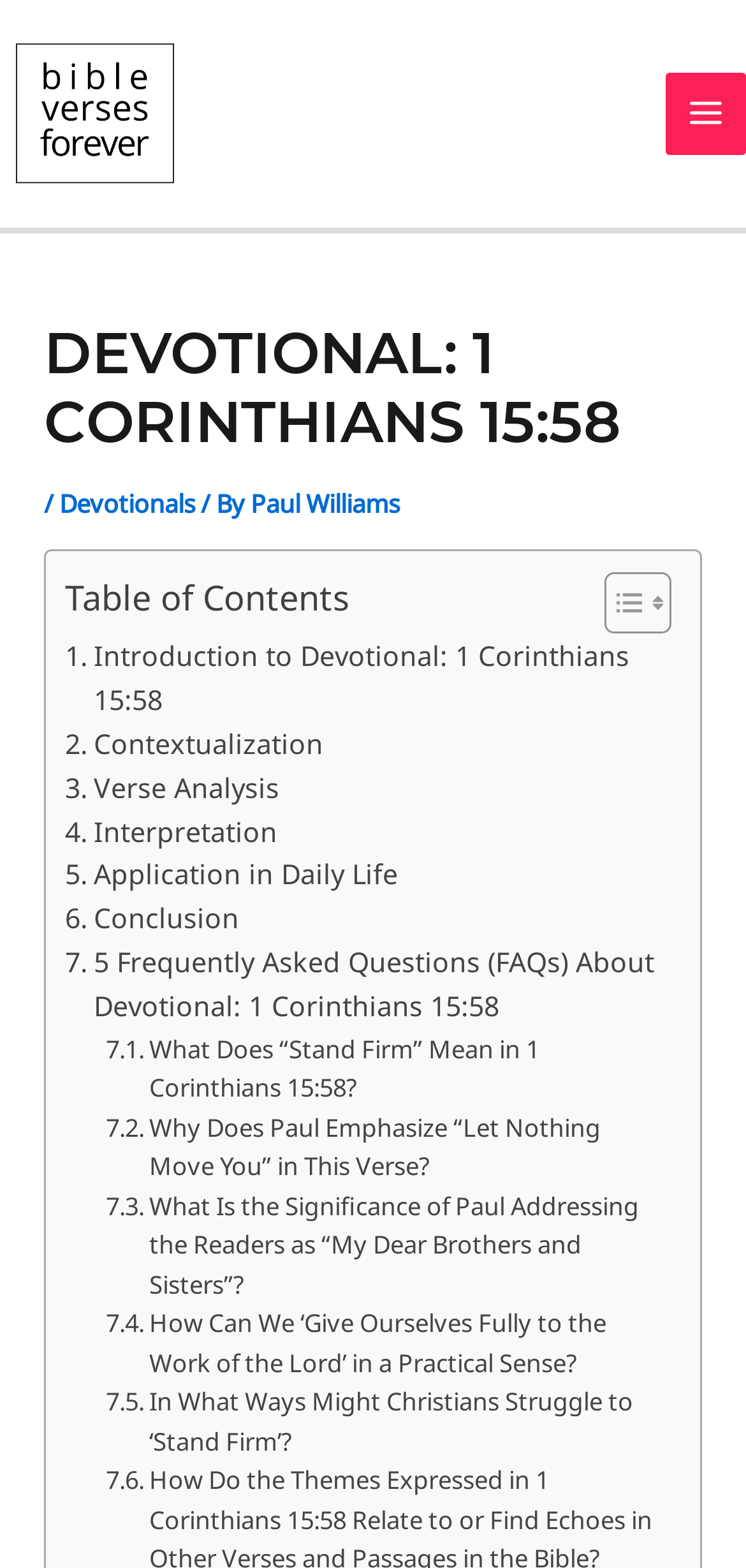Describe every aspect of the webpage in a detailed manner.

This webpage is a devotional focused on 1 Corinthians 15:58, encouraging steadfastness and work in the Lord. At the top left corner, there is a link to "Bible Verses Forever" accompanied by an image with the same name. On the top right corner, there is a button labeled "MAIN MENU" with an image beside it.

Below the top section, there is a header area with a heading "DEVOTIONAL: 1 CORINTHIANS 15:58" followed by a slash and links to "Devotionals" and "Paul Williams". 

The main content area is divided into sections, starting with a table of contents section that has a link to toggle its visibility. Below this section, there are multiple links to different parts of the devotional, including introduction, contextualization, verse analysis, interpretation, application in daily life, conclusion, and FAQs. Each of these links is stacked vertically, taking up most of the page.

The FAQs section has five links to specific questions related to the devotional, including the meaning of "stand firm" in 1 Corinthians 15:58, why Paul emphasizes "let nothing move you", and how to give oneself fully to the work of the Lord.